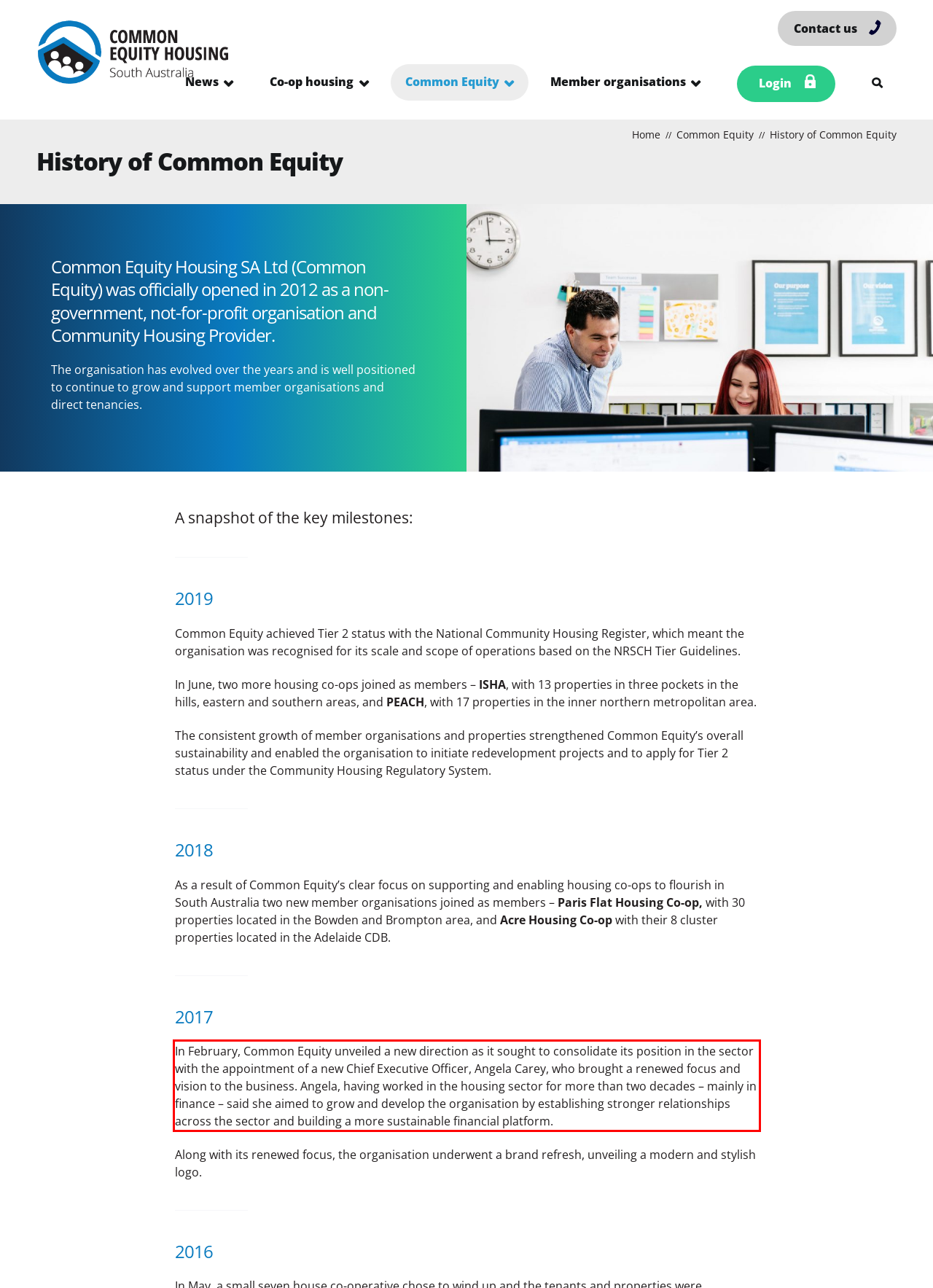Given a webpage screenshot, identify the text inside the red bounding box using OCR and extract it.

In February, Common Equity unveiled a new direction as it sought to consolidate its position in the sector with the appointment of a new Chief Executive Officer, Angela Carey, who brought a renewed focus and vision to the business. Angela, having worked in the housing sector for more than two decades – mainly in finance – said she aimed to grow and develop the organisation by establishing stronger relationships across the sector and building a more sustainable financial platform.